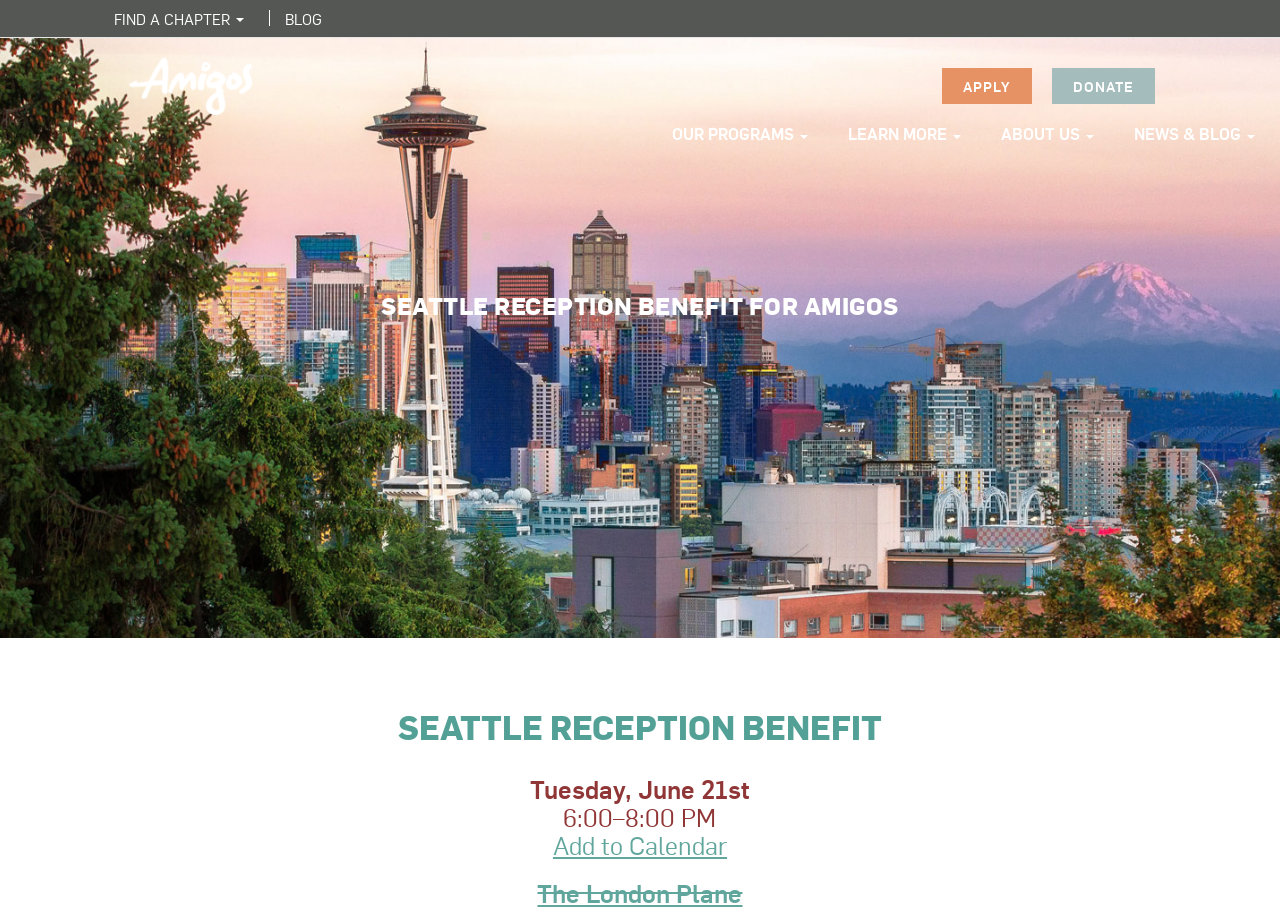Locate the bounding box coordinates of the region to be clicked to comply with the following instruction: "Click FIND A CHAPTER". The coordinates must be four float numbers between 0 and 1, in the form [left, top, right, bottom].

[0.089, 0.009, 0.191, 0.032]